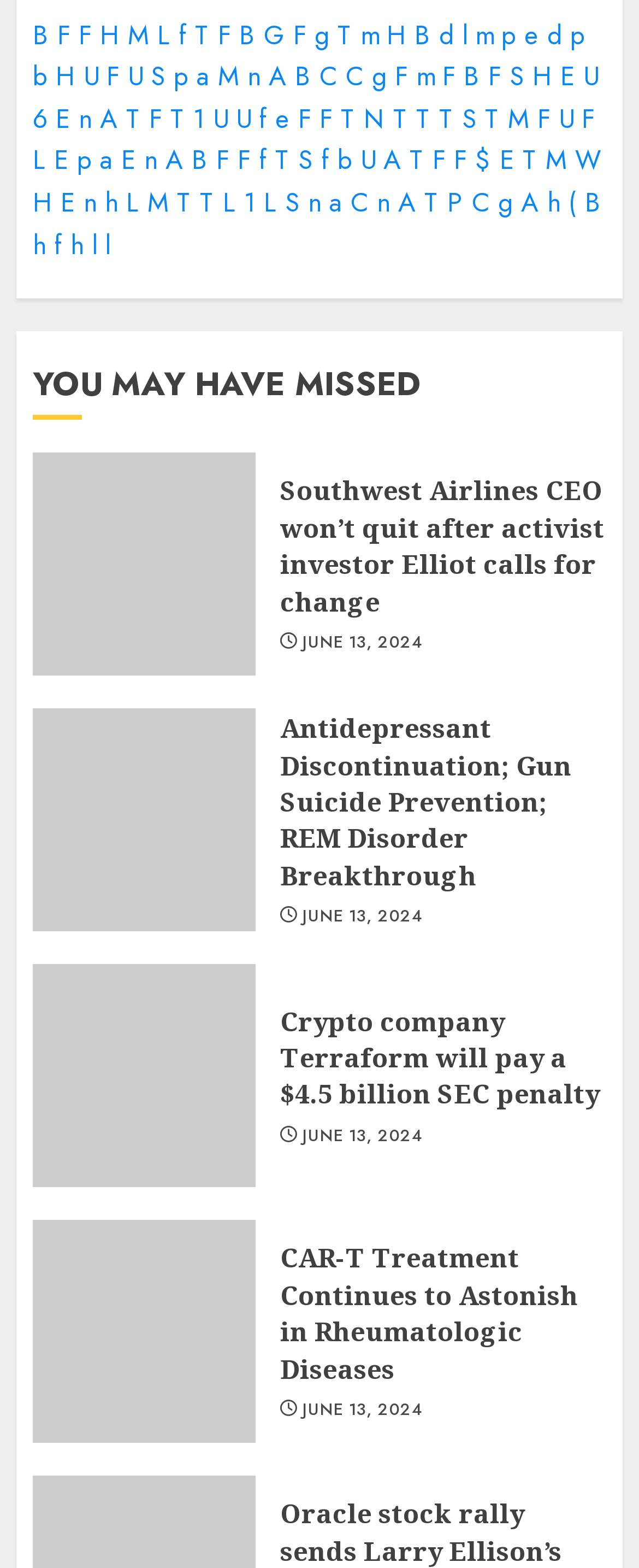Please provide the bounding box coordinates for the element that needs to be clicked to perform the following instruction: "click on link B". The coordinates should be given as four float numbers between 0 and 1, i.e., [left, top, right, bottom].

[0.051, 0.01, 0.077, 0.034]